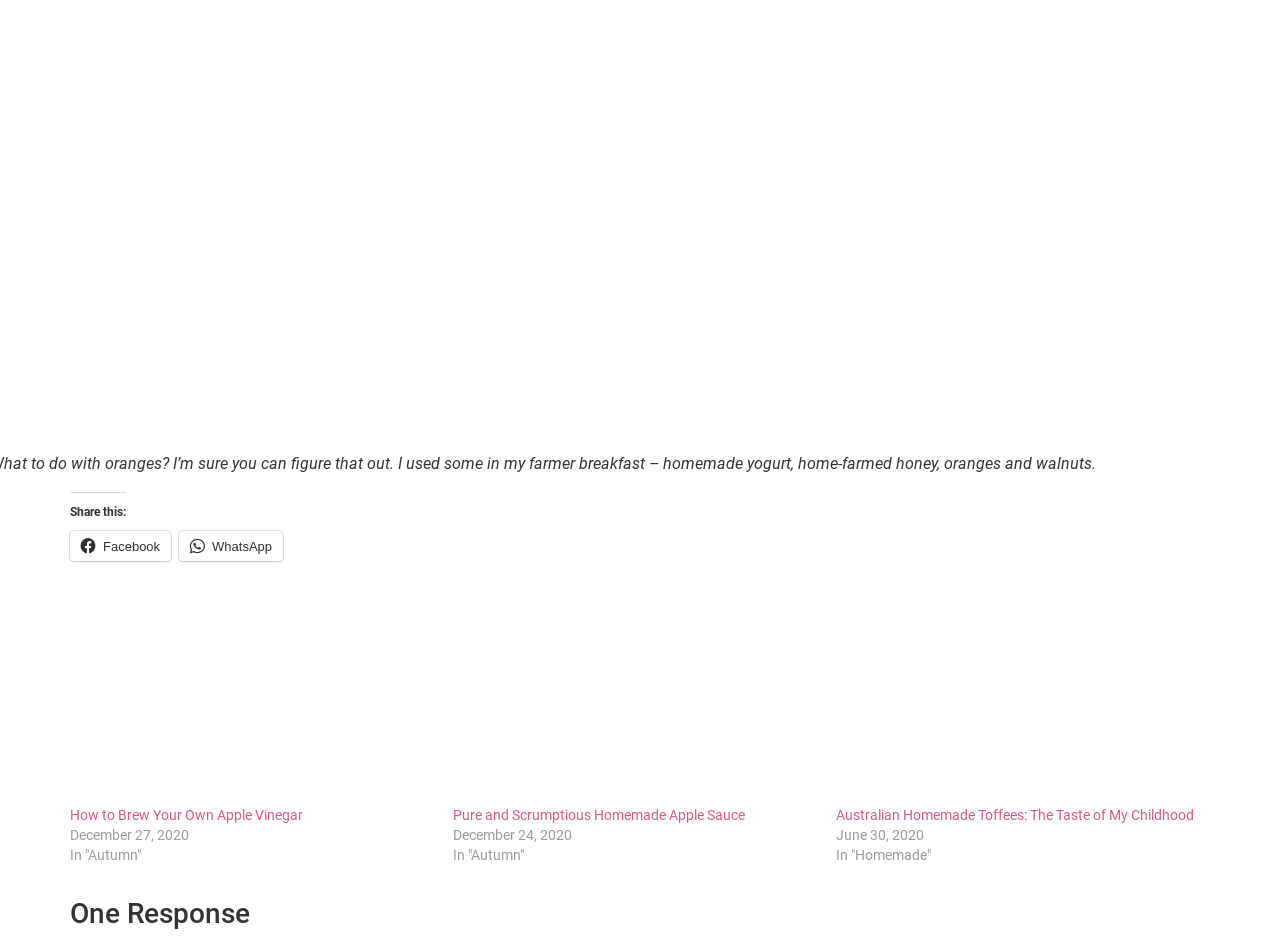Identify the bounding box coordinates of the element to click to follow this instruction: 'Share on Facebook'. Ensure the coordinates are four float values between 0 and 1, provided as [left, top, right, bottom].

[0.055, 0.567, 0.134, 0.599]